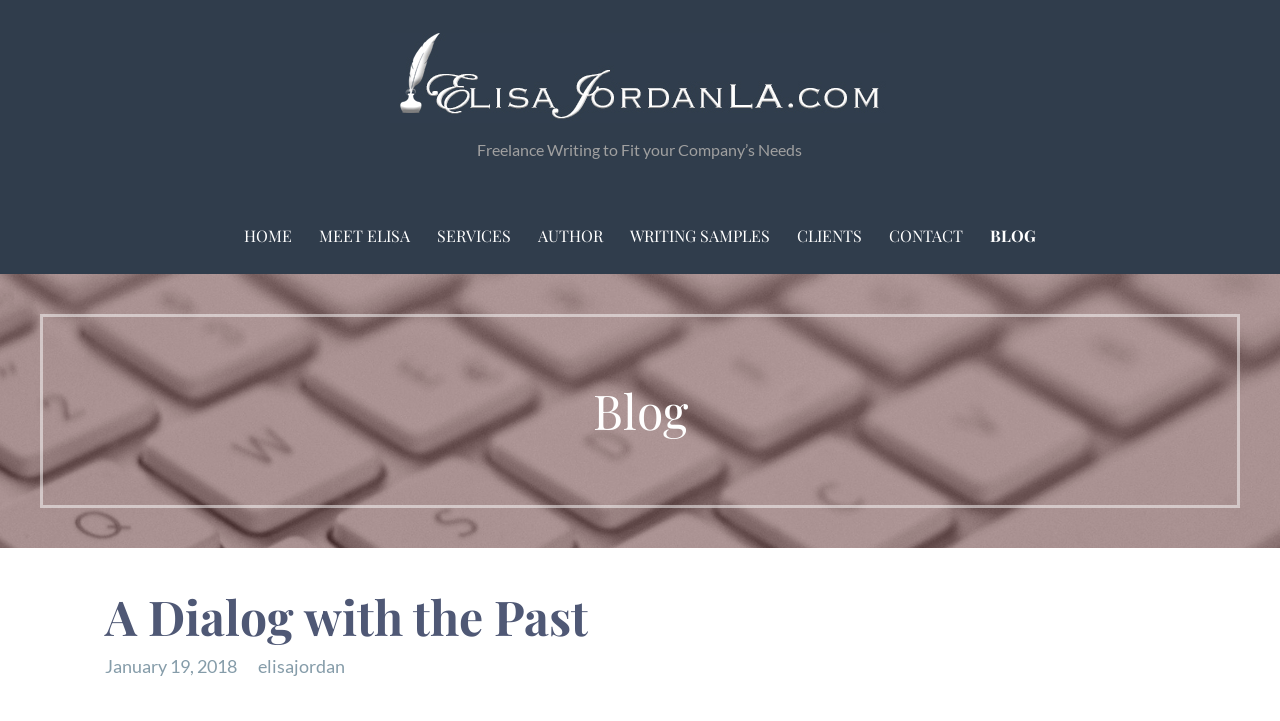Using the details in the image, give a detailed response to the question below:
What is the title of the blog post?

I found the title of the blog post by looking at the heading element with the text 'A Dialog with the Past' which is a child of the 'Blog' heading element.